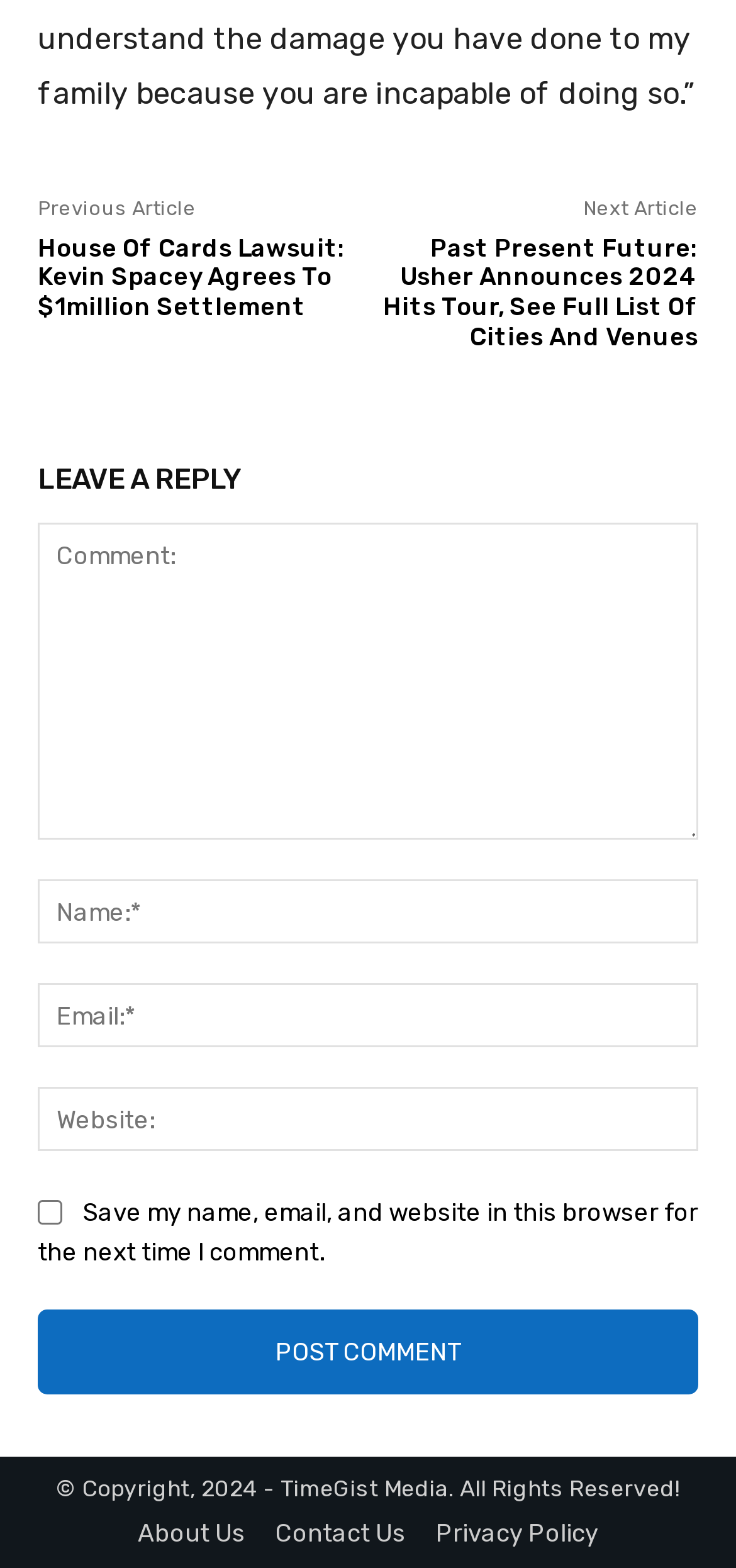Please provide a one-word or phrase answer to the question: 
What is the purpose of the checkbox?

Save comment information